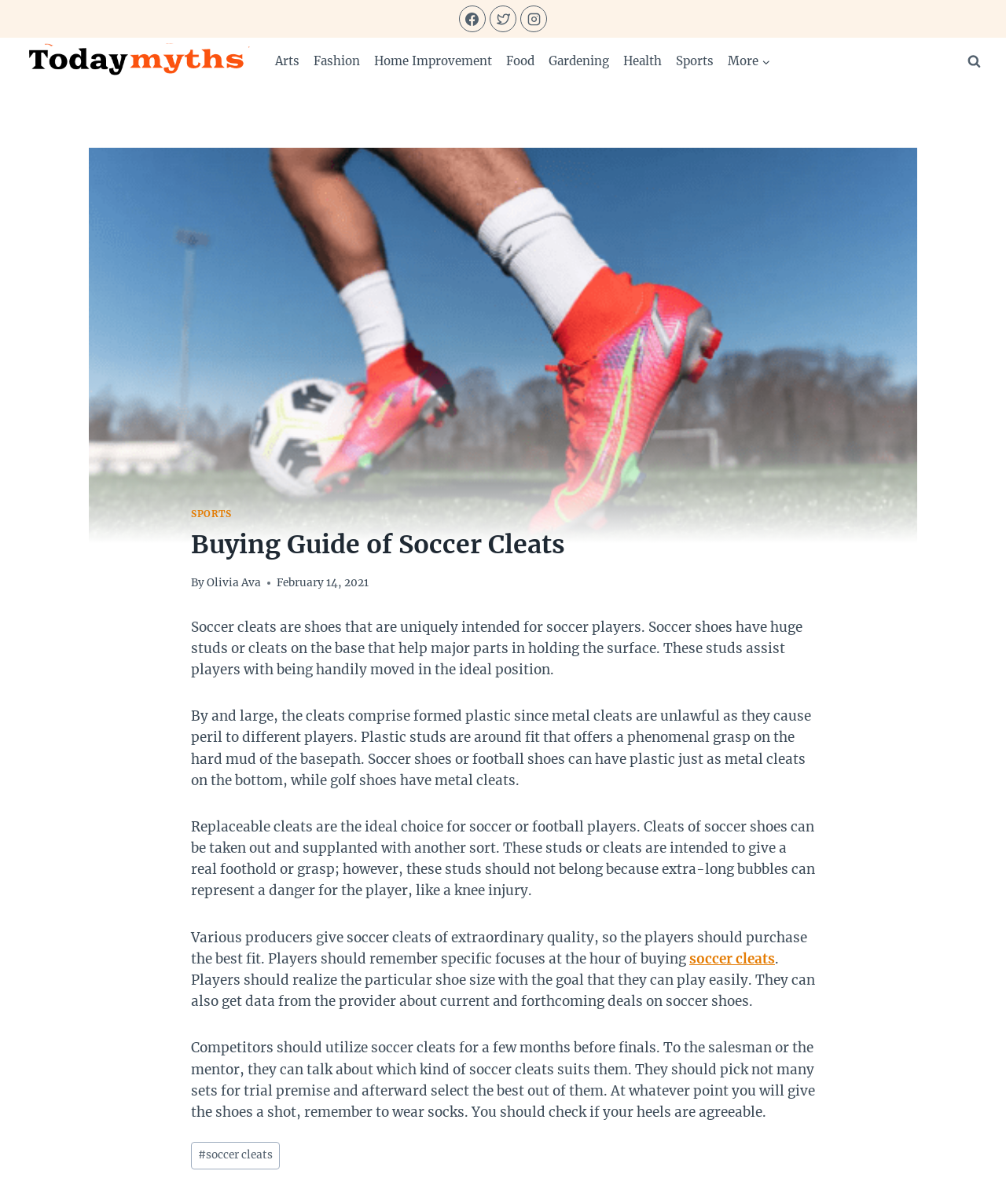Please identify the bounding box coordinates of the region to click in order to complete the given instruction: "View Search Form". The coordinates should be four float numbers between 0 and 1, i.e., [left, top, right, bottom].

[0.955, 0.04, 0.981, 0.062]